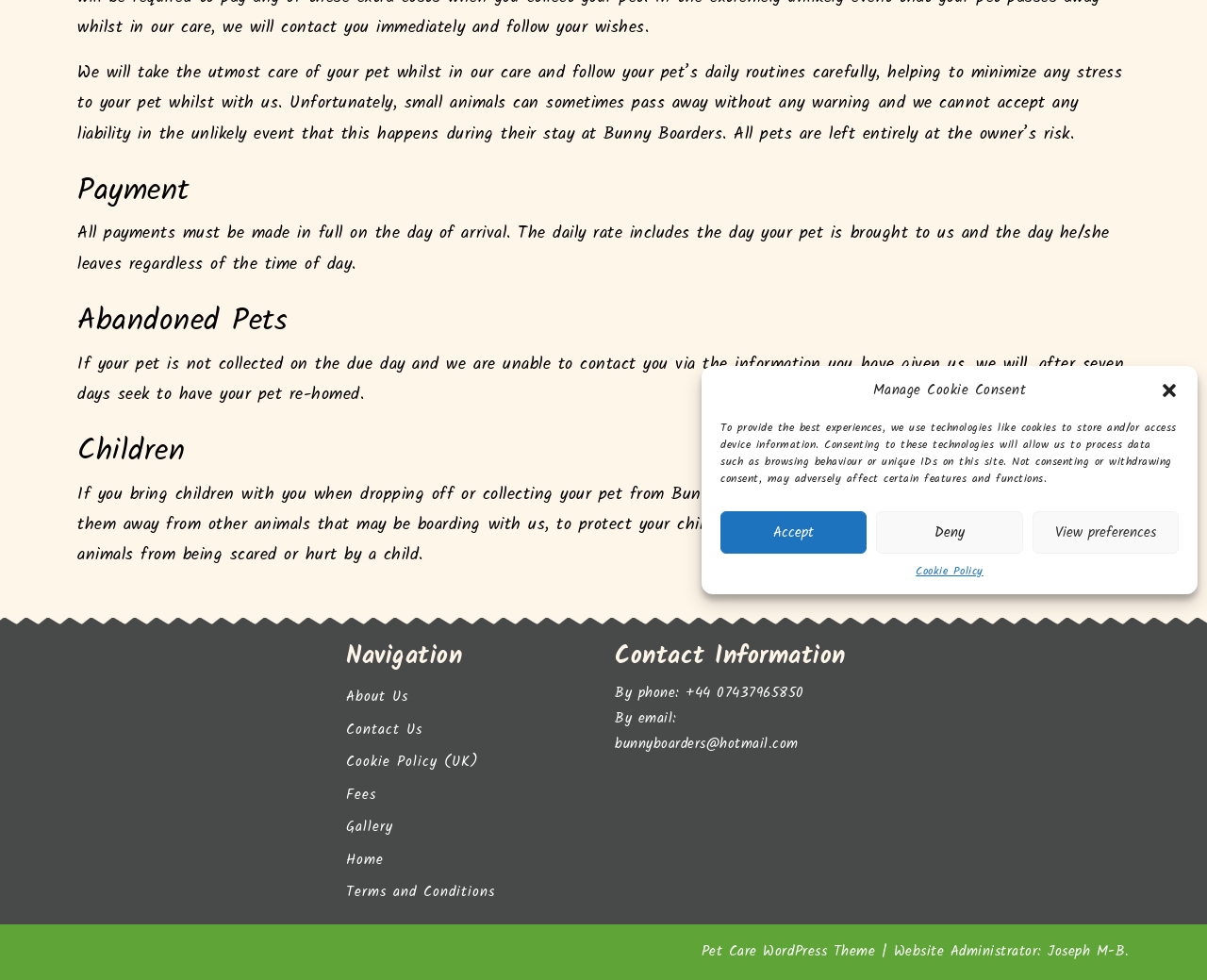Identify the bounding box for the described UI element: "Blog suivant >>".

None